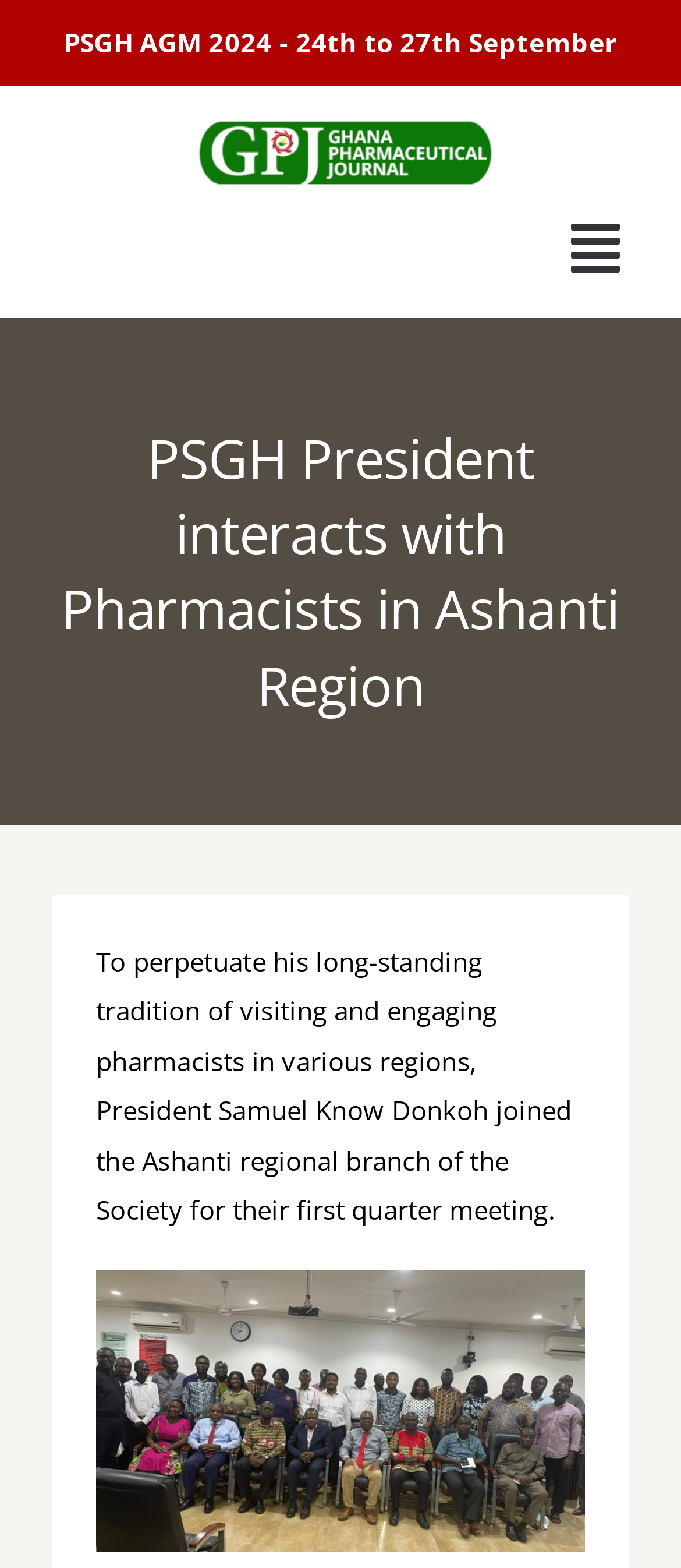What is the region where the president interacted with pharmacists?
Carefully analyze the image and provide a thorough answer to the question.

The question asks for the region where the president interacted with pharmacists. By reading the text under the heading 'PSGH President interacts with Pharmacists in Ashanti Region', we can find the answer, which is 'Ashanti Region'.